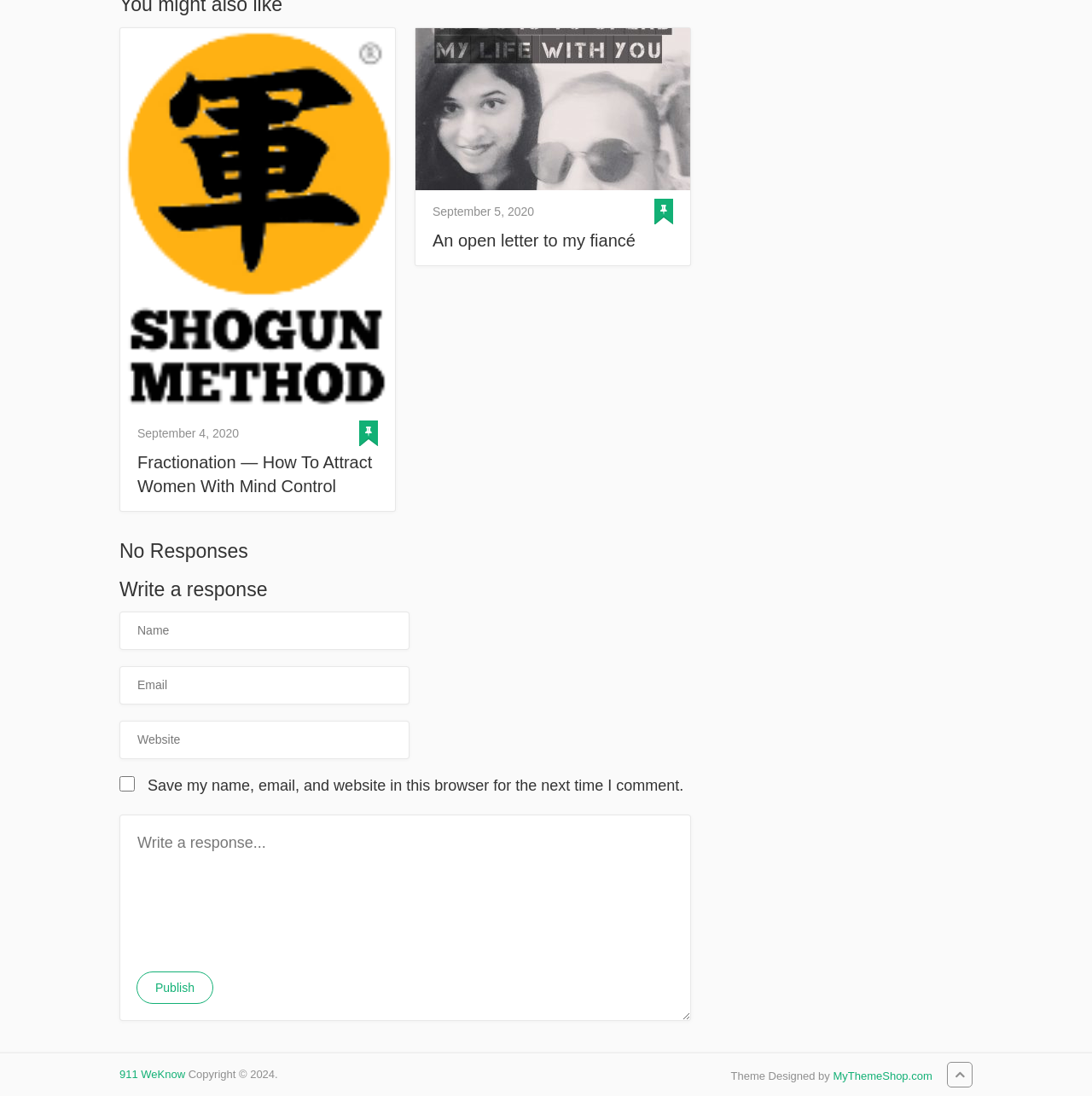Find the bounding box coordinates for the element that must be clicked to complete the instruction: "Click the 'Publish' button". The coordinates should be four float numbers between 0 and 1, indicated as [left, top, right, bottom].

[0.125, 0.886, 0.195, 0.916]